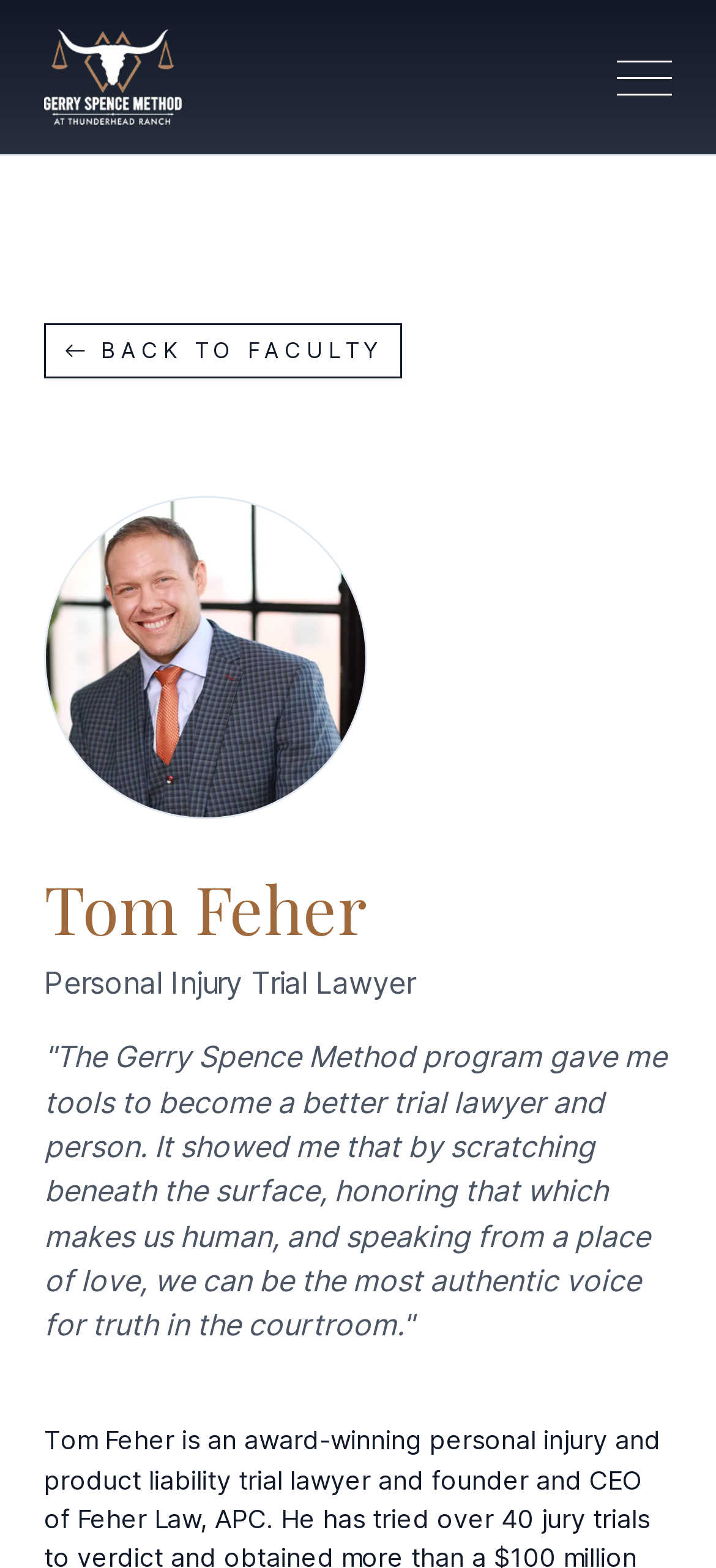Give a one-word or one-phrase response to the question: 
What is the name of the person on this webpage?

Tom Feher